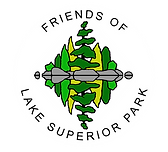Illustrate the image with a detailed caption.

The image features the logo of the "Friends of Lake Superior Park," a nonprofit organization dedicated to the preservation and promotion of Lake Superior Provincial Park in Ontario. The logo is circular in design and prominently displays the organization's name, "FRIENDS OF LAKE SUPERIOR PARK," encircling a central emblem. This emblem includes stylized representations of trees and a canoe paddle, symbolizing the park's natural beauty and outdoor activities. The vibrant green and yellow colors reflect the lush landscapes and diverse ecosystems within the park, emphasizing the organization's commitment to environmental conservation and community engagement. This logo serves as a visual identity for the organization, inviting support for their initiatives and programs.